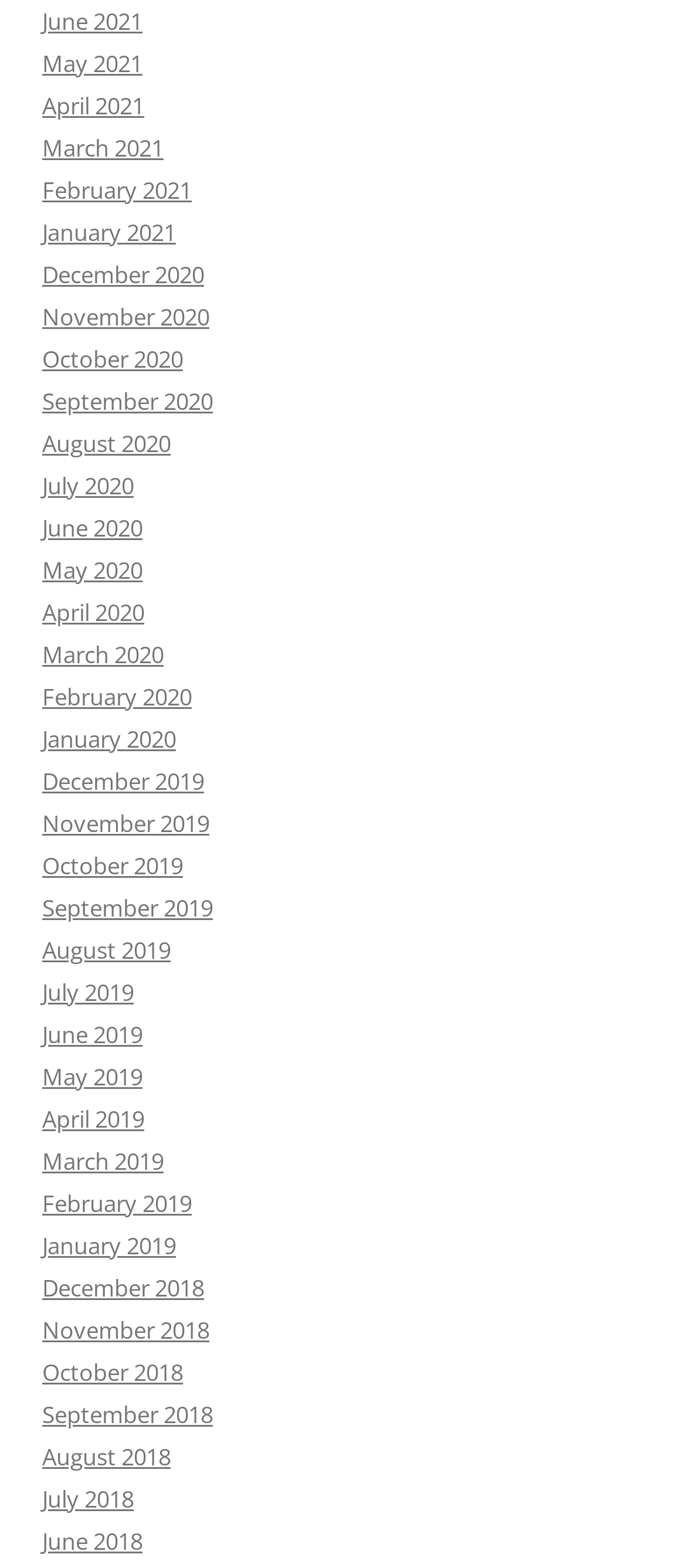Locate the bounding box coordinates of the clickable part needed for the task: "view January 2019".

[0.062, 0.784, 0.256, 0.804]